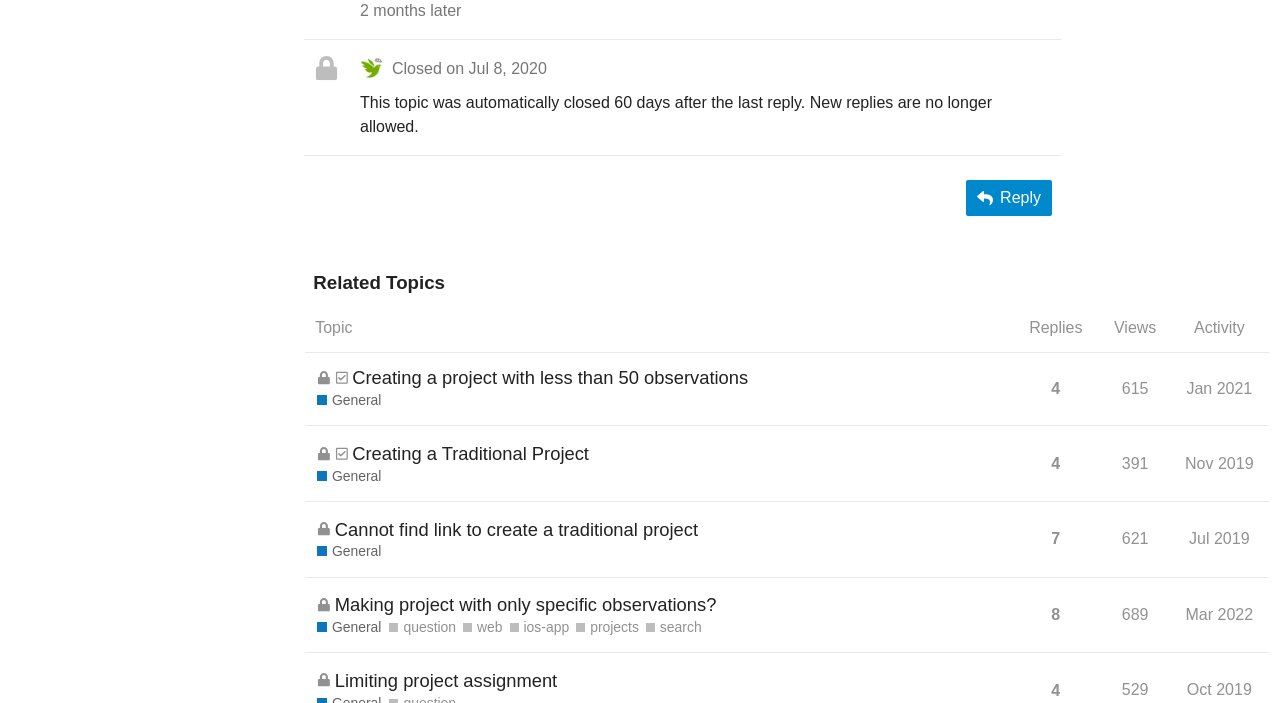What is the status of the topic?
Based on the image, please offer an in-depth response to the question.

The topic is closed because it no longer accepts new replies, as indicated by the 'Closed' label and the message 'This topic was automatically closed 60 days after the last reply. New replies are no longer allowed.'